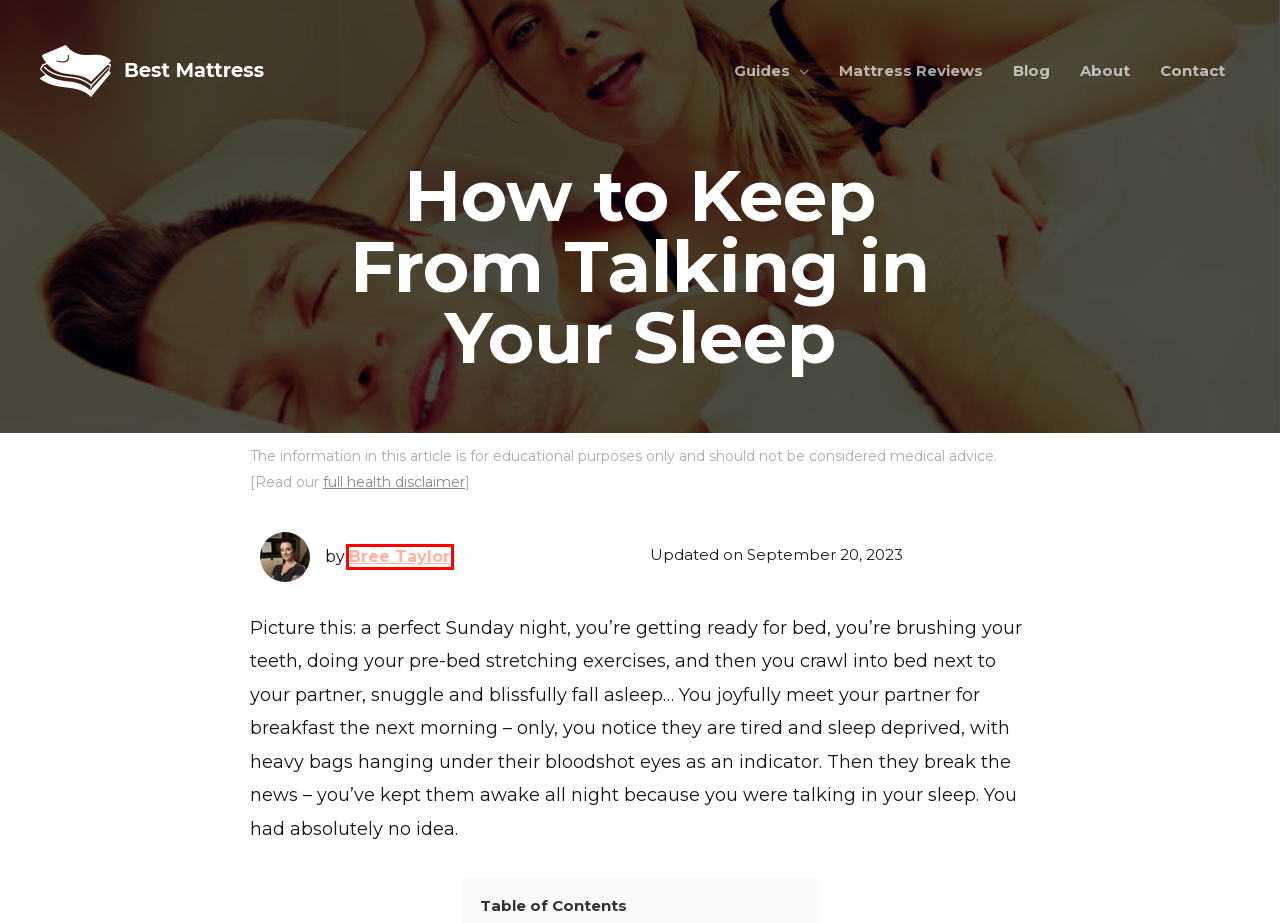You are given a screenshot of a webpage within which there is a red rectangle bounding box. Please choose the best webpage description that matches the new webpage after clicking the selected element in the bounding box. Here are the options:
A. Our Blog | Best Mattress Australia
B. Bree Taylor, Author at Best Mattress Australia
C. Best Mattress Australia - Top 10 Reviewed (June 2024)
D. Can You Have a Seizure in Your Sleep? - Best Mattress Australia
E. Our Mattress Reviews Australia | Tested & Compared
F. Contact - Best Mattress Australia
G. Health Disclaimer - Best Mattress Australia
H. About - Best Mattress Australia

B